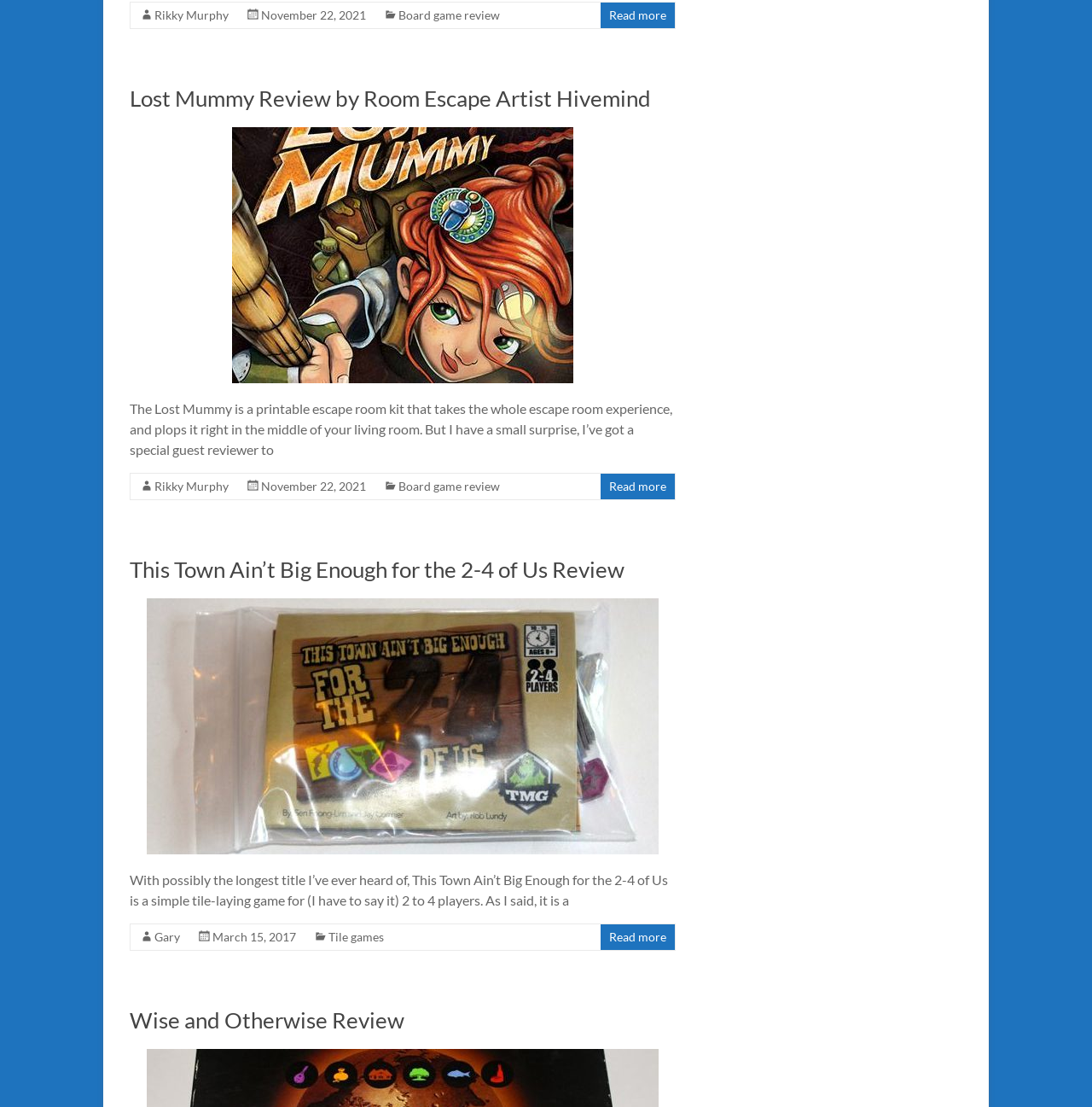Can you identify the bounding box coordinates of the clickable region needed to carry out this instruction: 'View the image of 'Lost Mummy Review by Room Escape Artist Hivemind''? The coordinates should be four float numbers within the range of 0 to 1, stated as [left, top, right, bottom].

[0.213, 0.115, 0.525, 0.346]